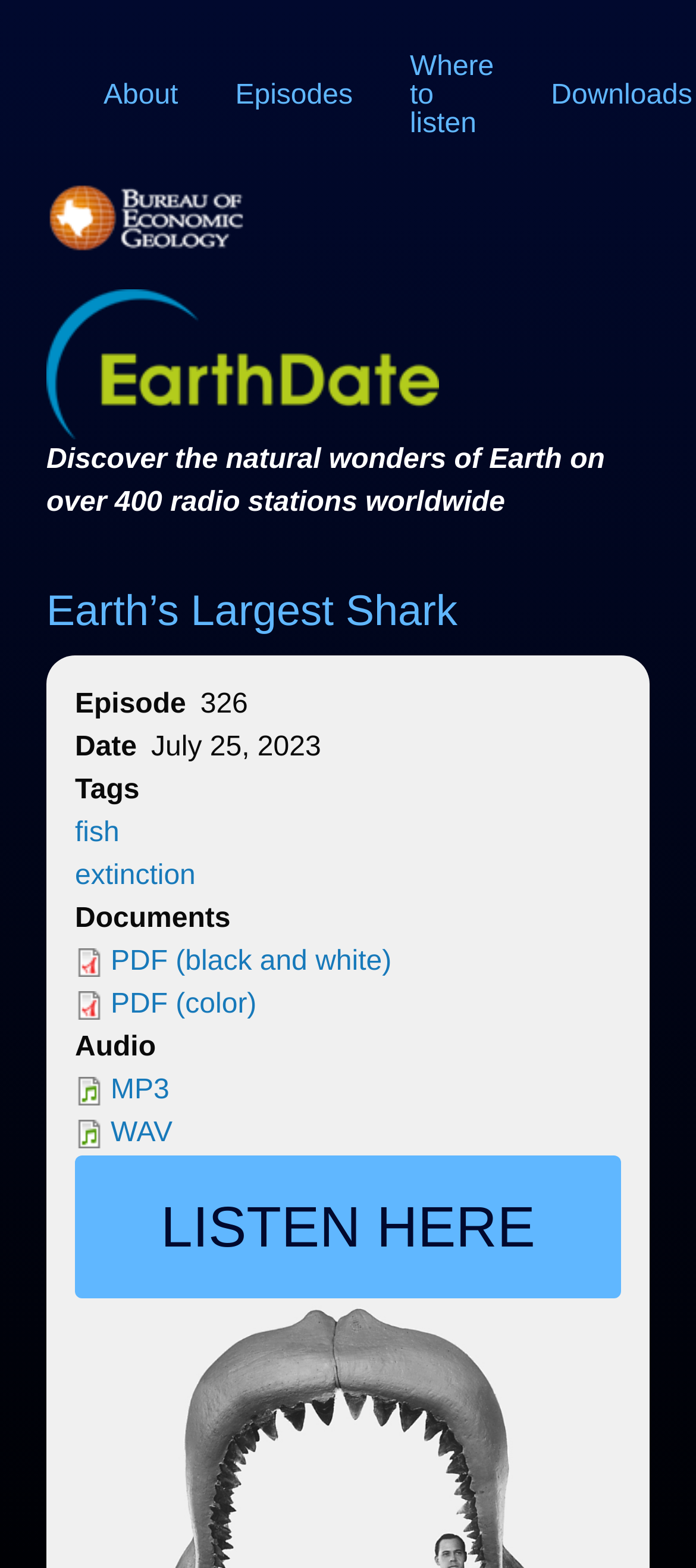Find the bounding box coordinates for the UI element that matches this description: "Listen here".

[0.108, 0.737, 0.892, 0.828]